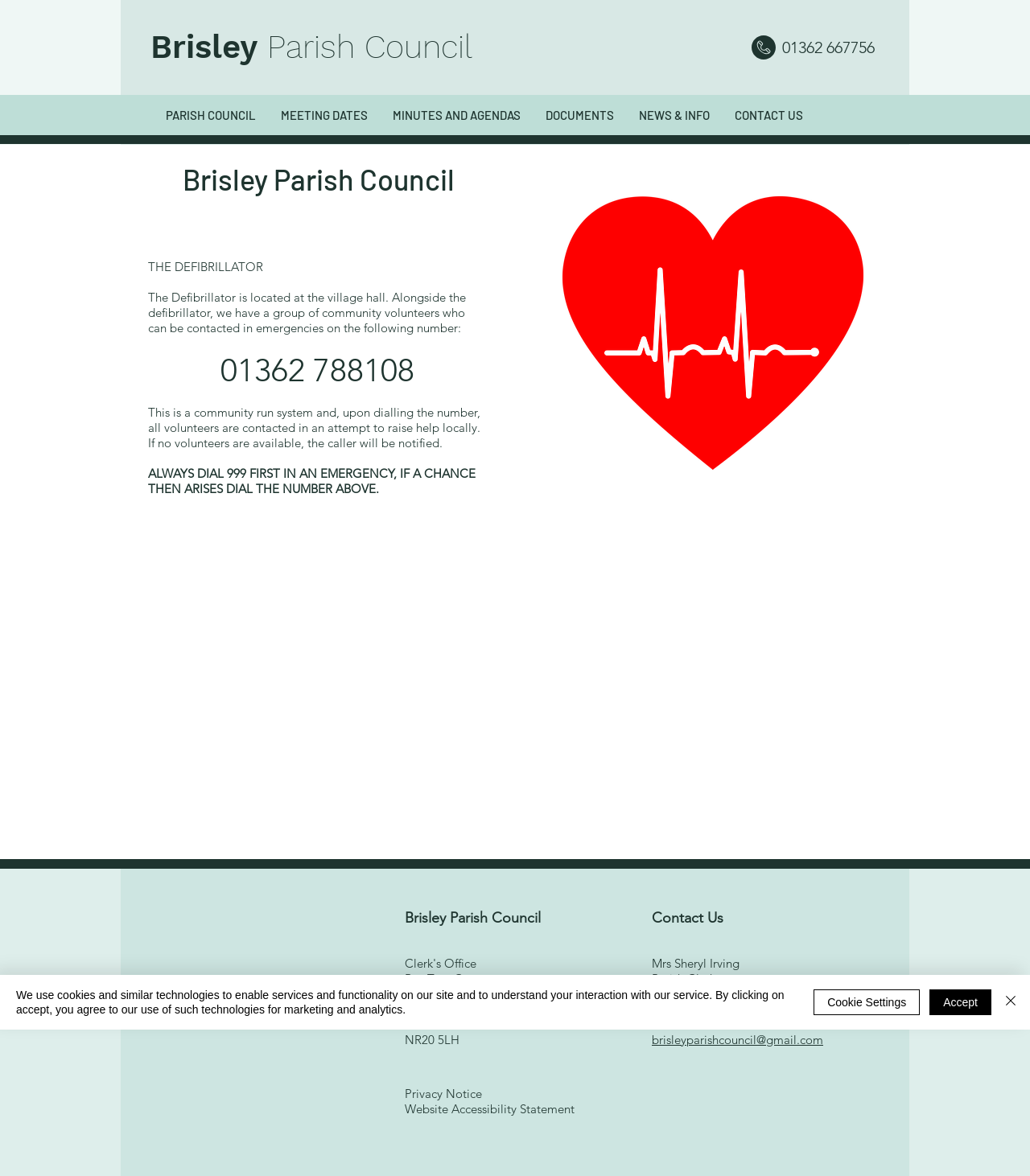What is the address of the Parish Council?
Look at the screenshot and give a one-word or phrase answer.

Bay Tree Cottage, School Road, Norfolk, NR20 5LH